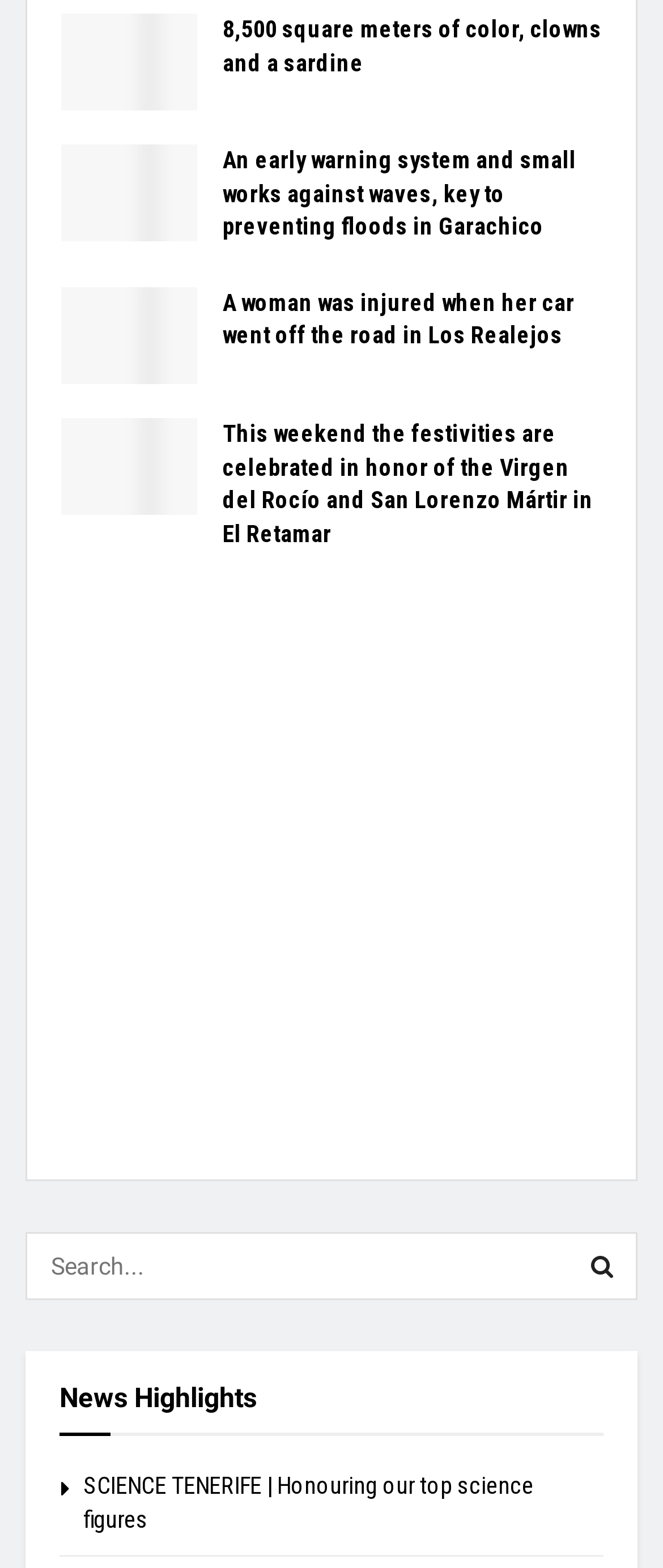How many articles are displayed on the webpage?
Observe the image and answer the question with a one-word or short phrase response.

5